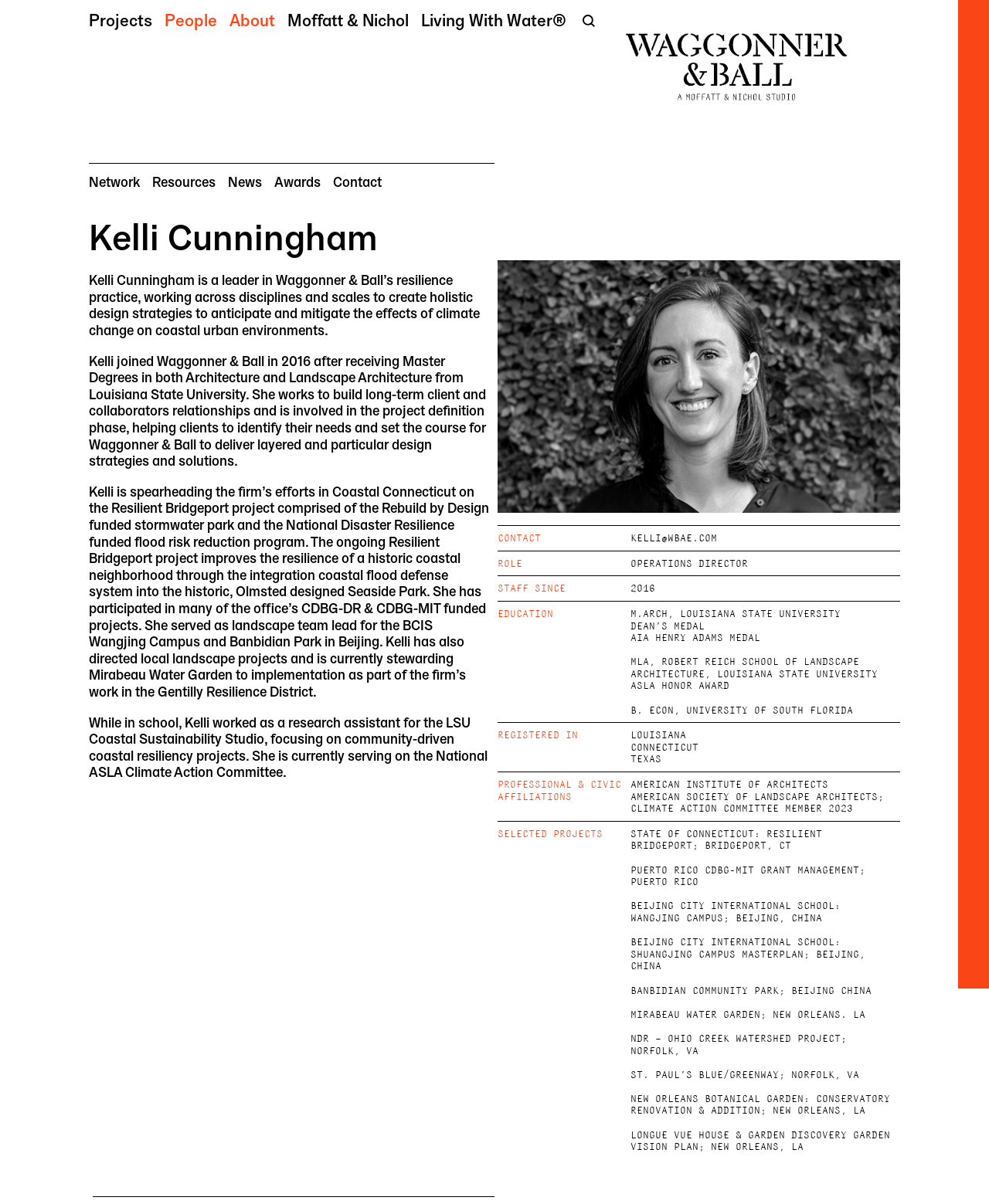What is the name of the company where Kelli works?
Can you provide an in-depth and detailed response to the question?

I found this information by looking at the logo and text at the top of the webpage, which indicates that the webpage is about Kelli Cunningham who works at Waggonner & Ball.